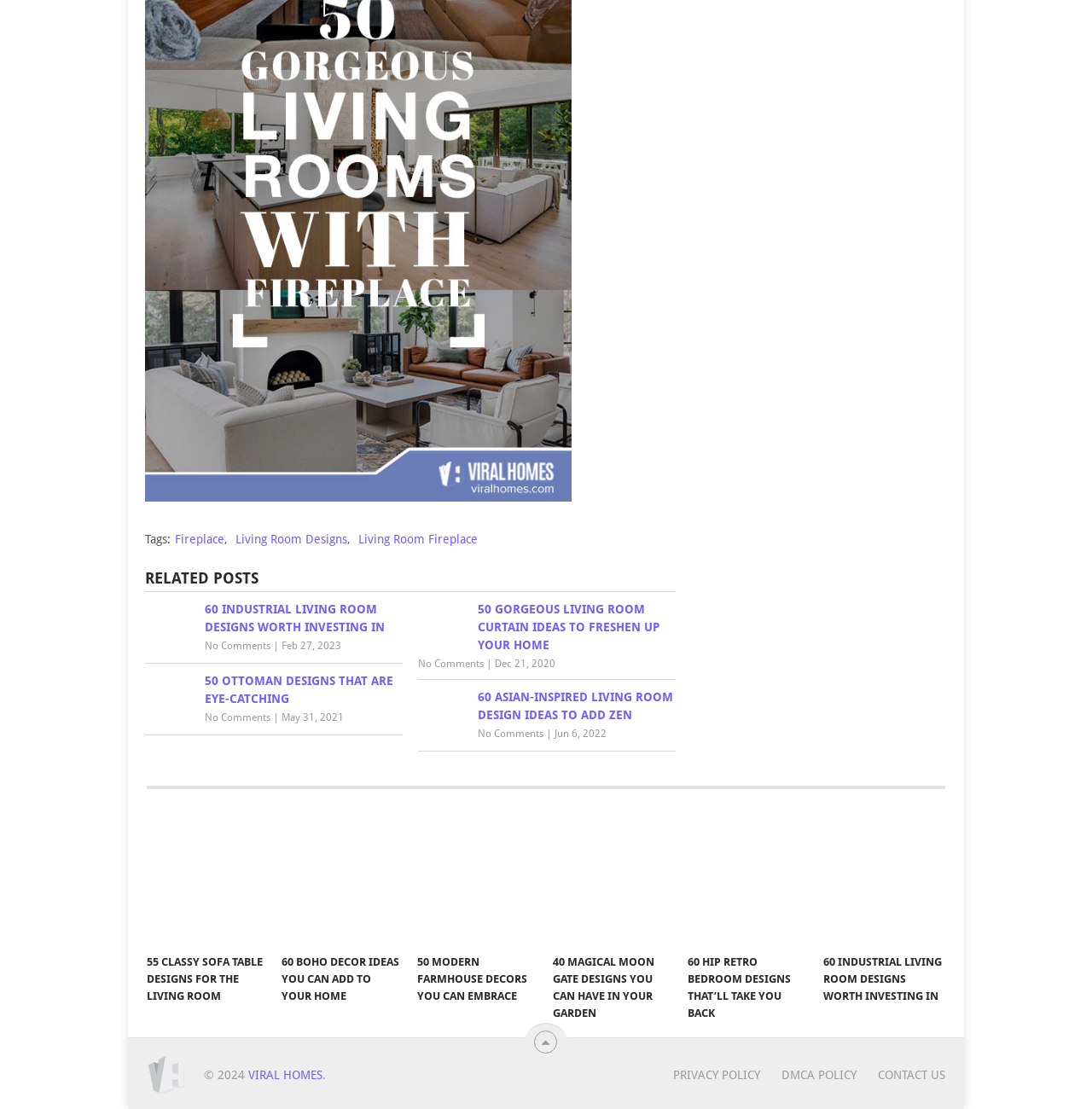Please specify the bounding box coordinates of the clickable region to carry out the following instruction: "Contact 'Viral Homes'". The coordinates should be four float numbers between 0 and 1, in the format [left, top, right, bottom].

[0.785, 0.963, 0.866, 0.975]